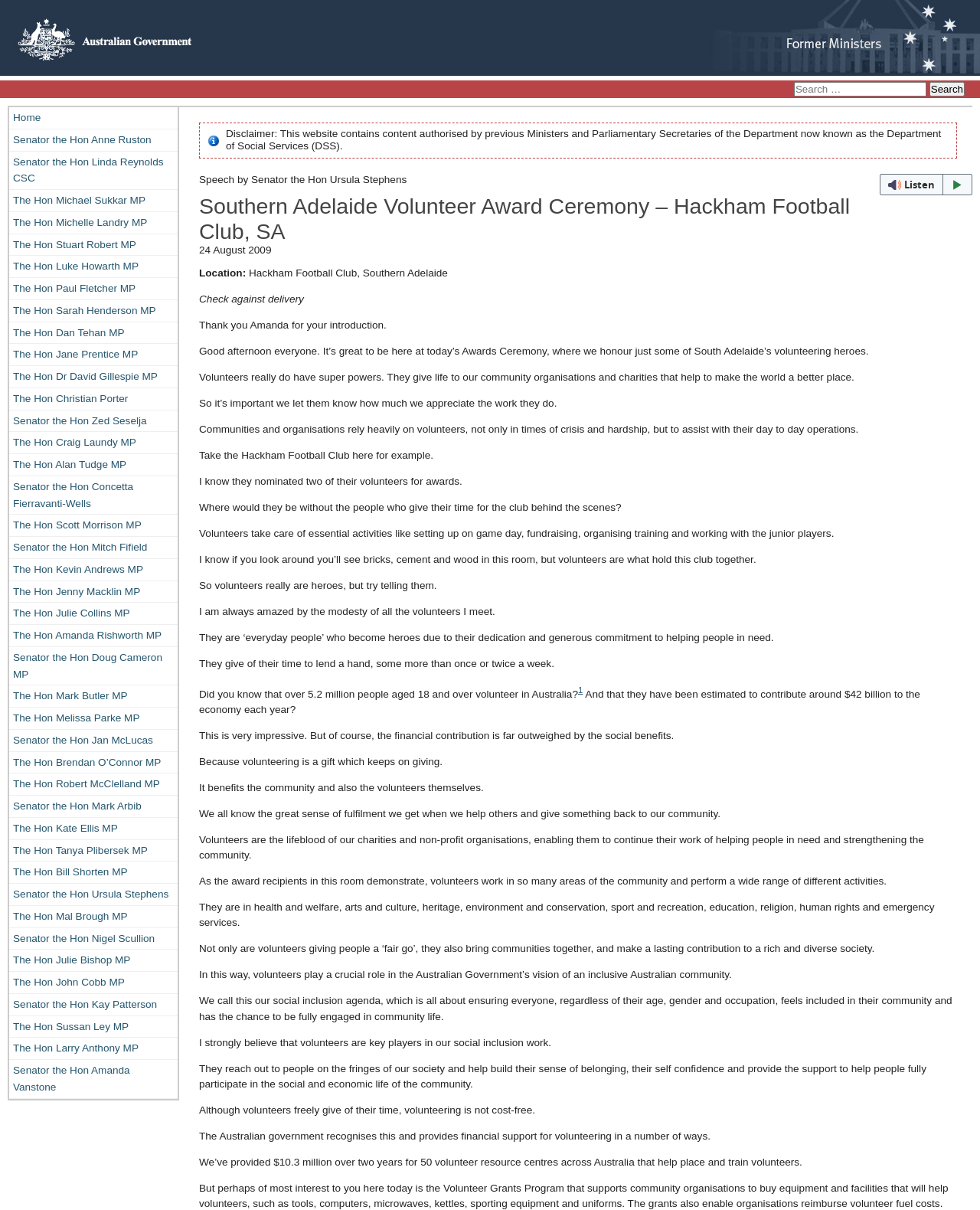Please provide the bounding box coordinates for the element that needs to be clicked to perform the instruction: "Go to the Home page". The coordinates must consist of four float numbers between 0 and 1, formatted as [left, top, right, bottom].

[0.009, 0.089, 0.181, 0.106]